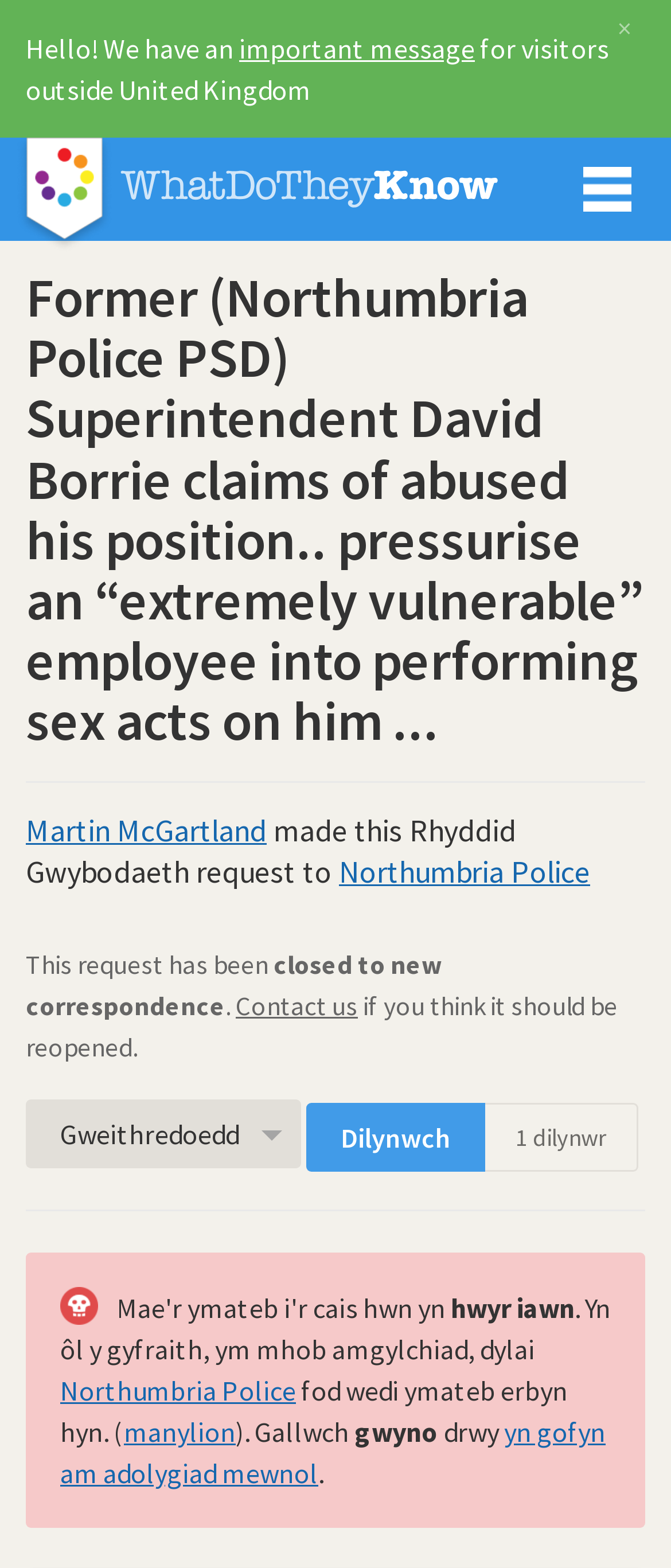Please identify the bounding box coordinates of the element I should click to complete this instruction: 'Click the 'Gweithredoedd' link'. The coordinates should be given as four float numbers between 0 and 1, like this: [left, top, right, bottom].

[0.038, 0.701, 0.449, 0.745]